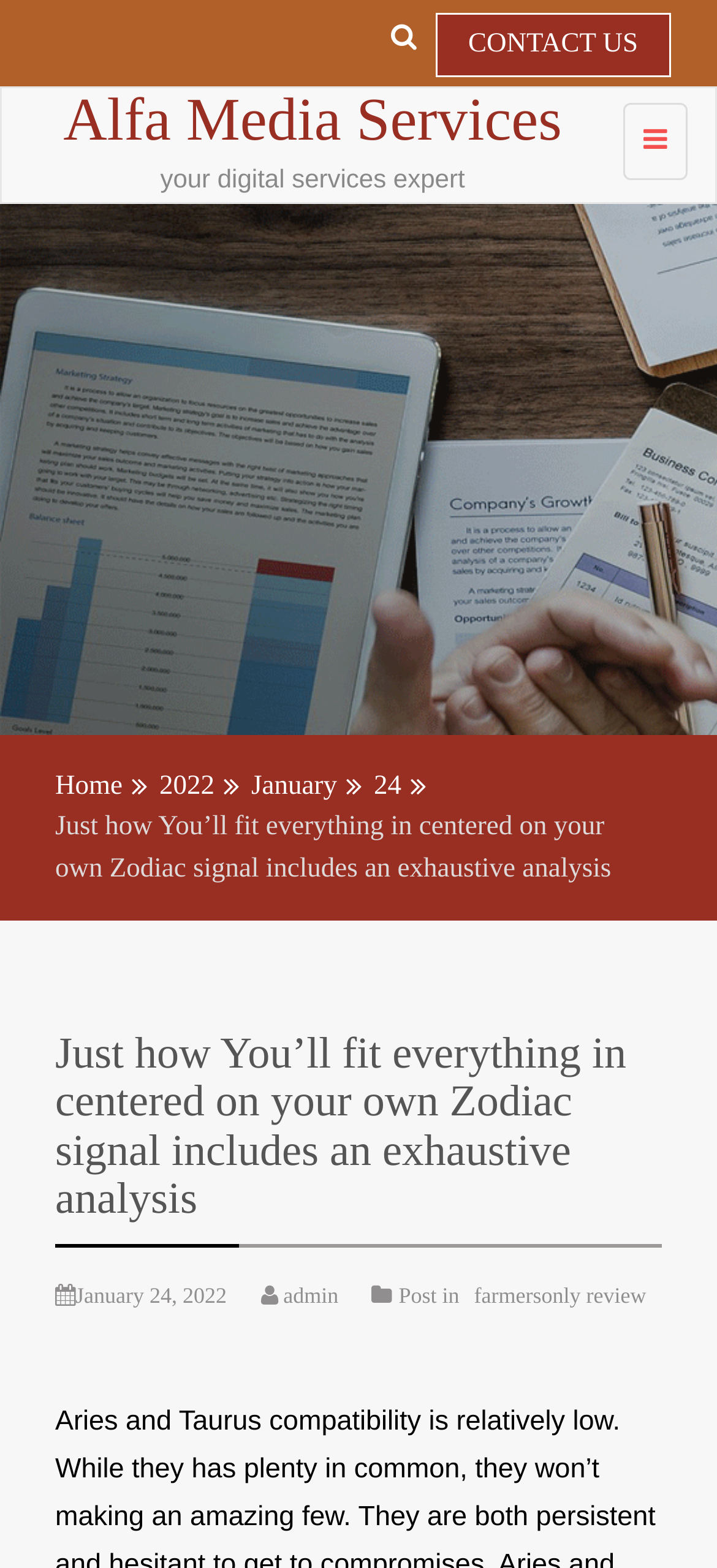What is the navigation section called?
Examine the screenshot and reply with a single word or phrase.

Breadcrumbs